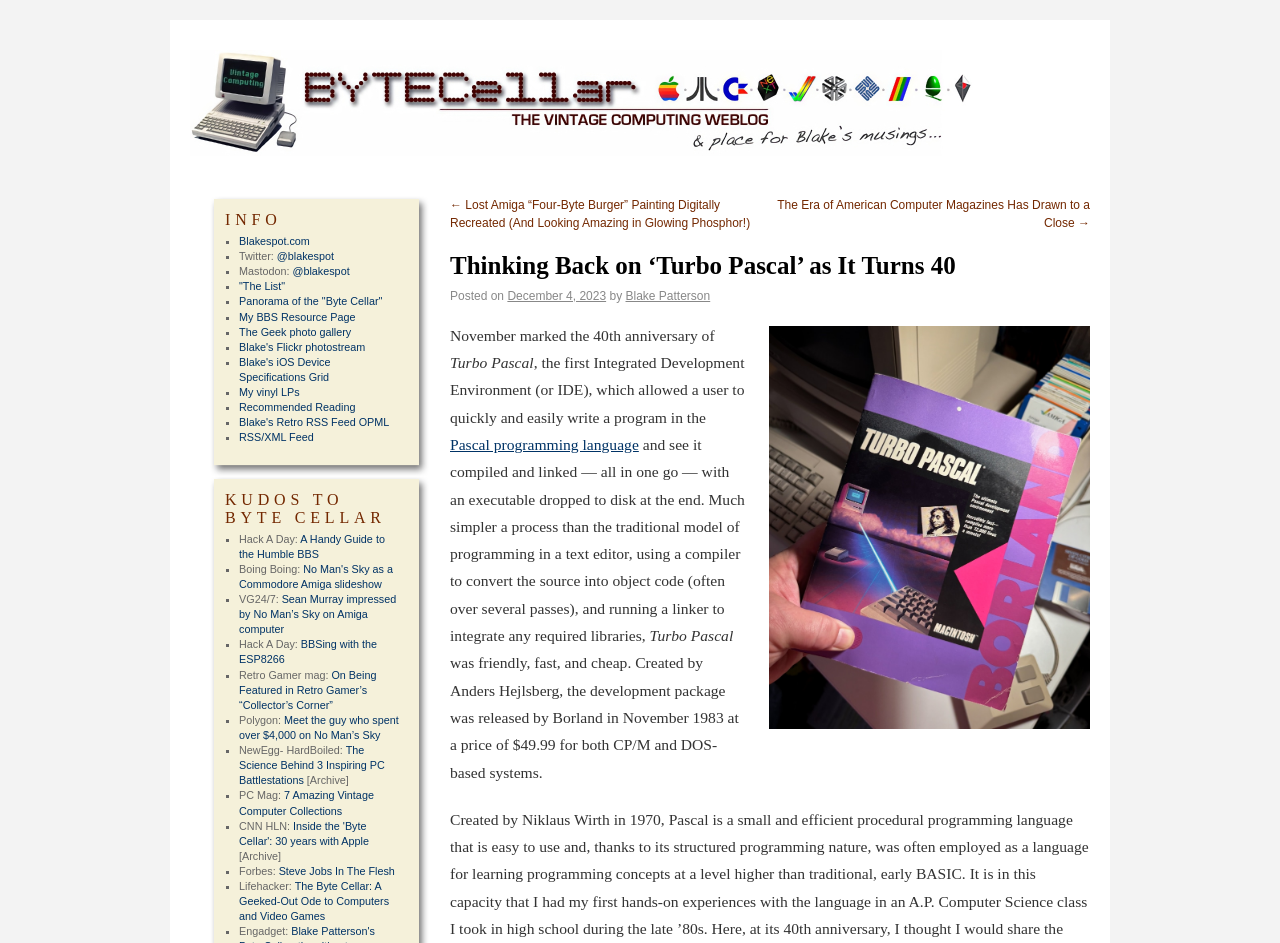Please find the top heading of the webpage and generate its text.

Thinking Back on ‘Turbo Pascal’ as It Turns 40